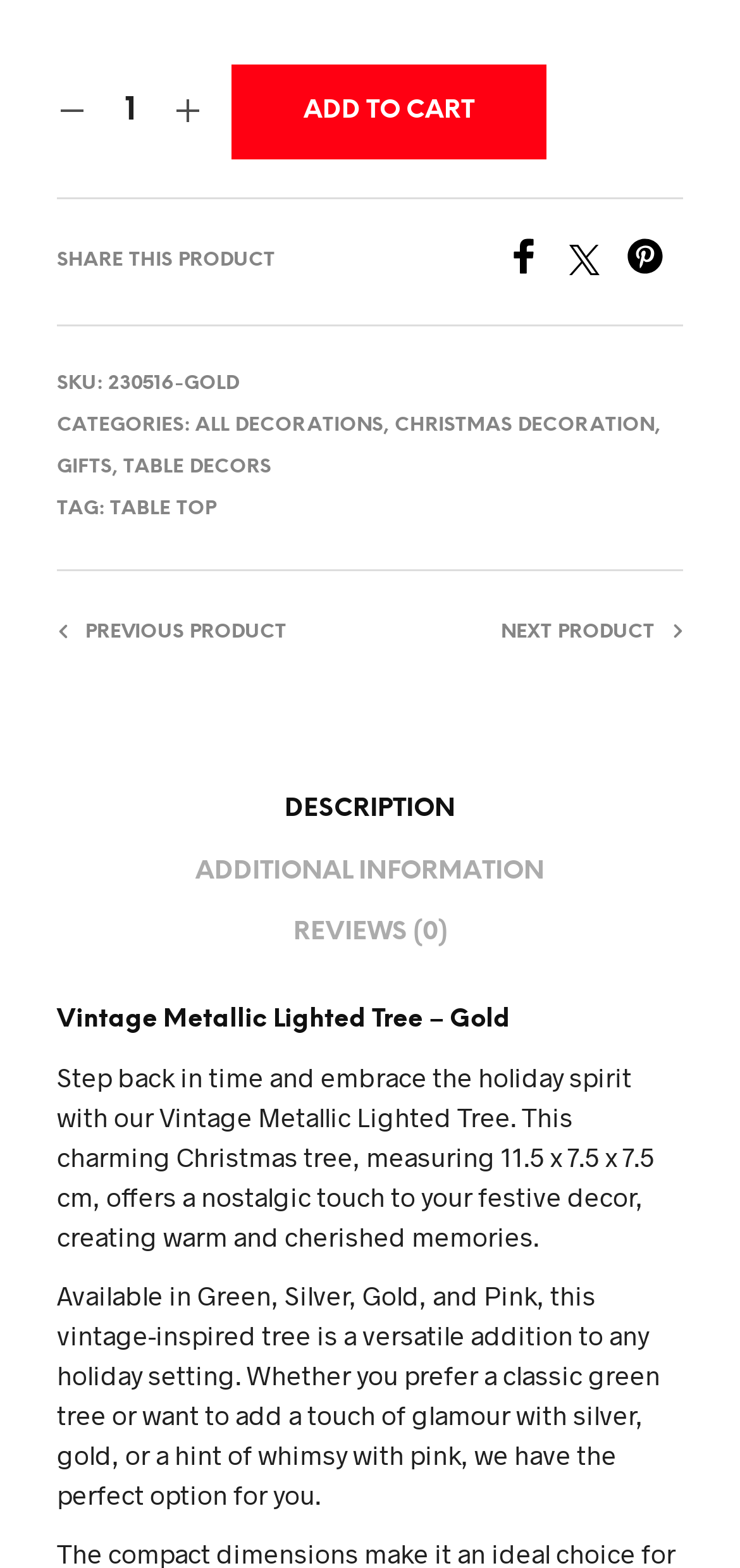With reference to the image, please provide a detailed answer to the following question: How many reviews are available for the product?

The number of reviews available for the product can be found in the section below the product description, where it is labeled as 'REVIEWS (0)'.